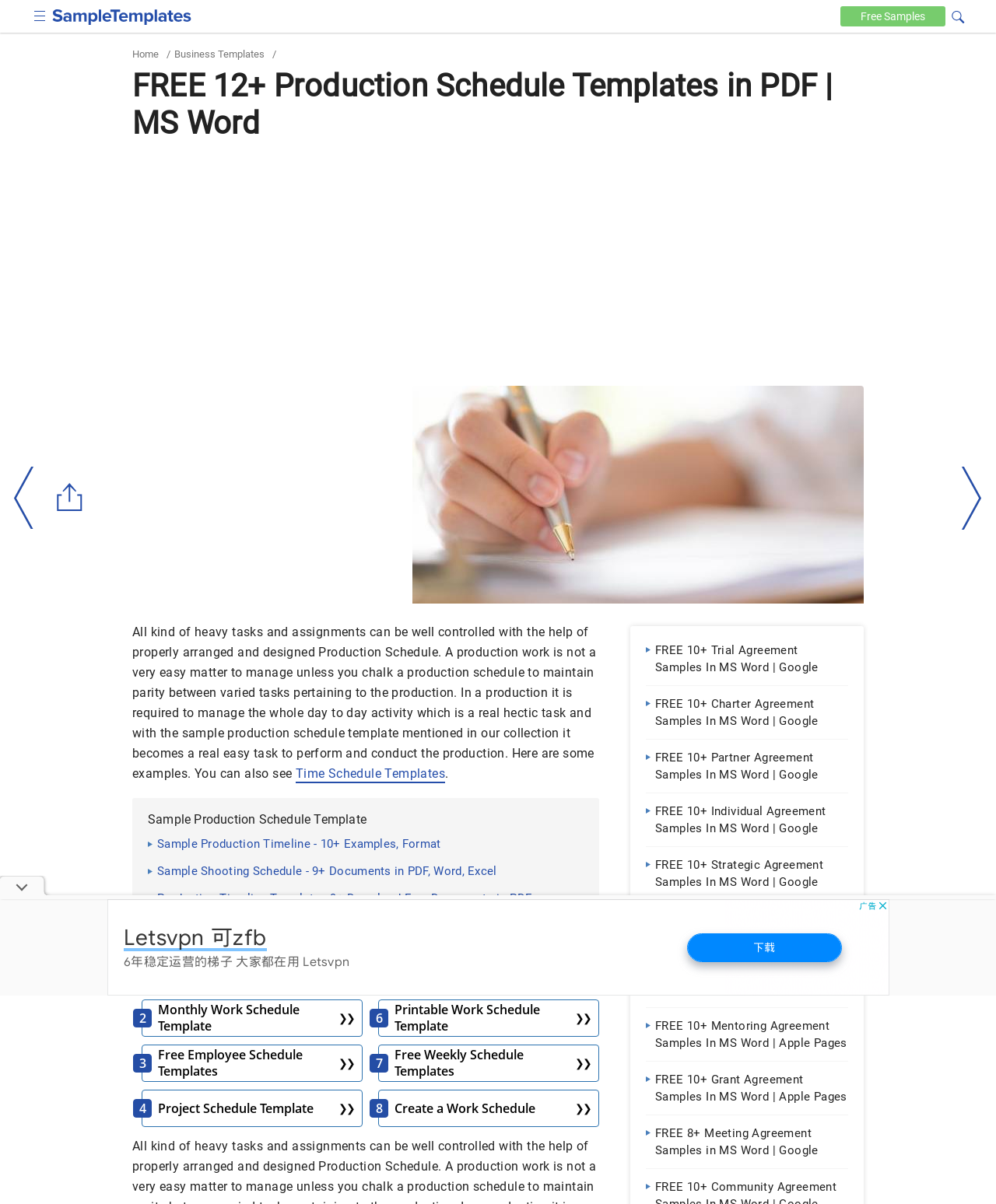Find and extract the text of the primary heading on the webpage.

FREE 12+ Production Schedule Templates in PDF | MS Word